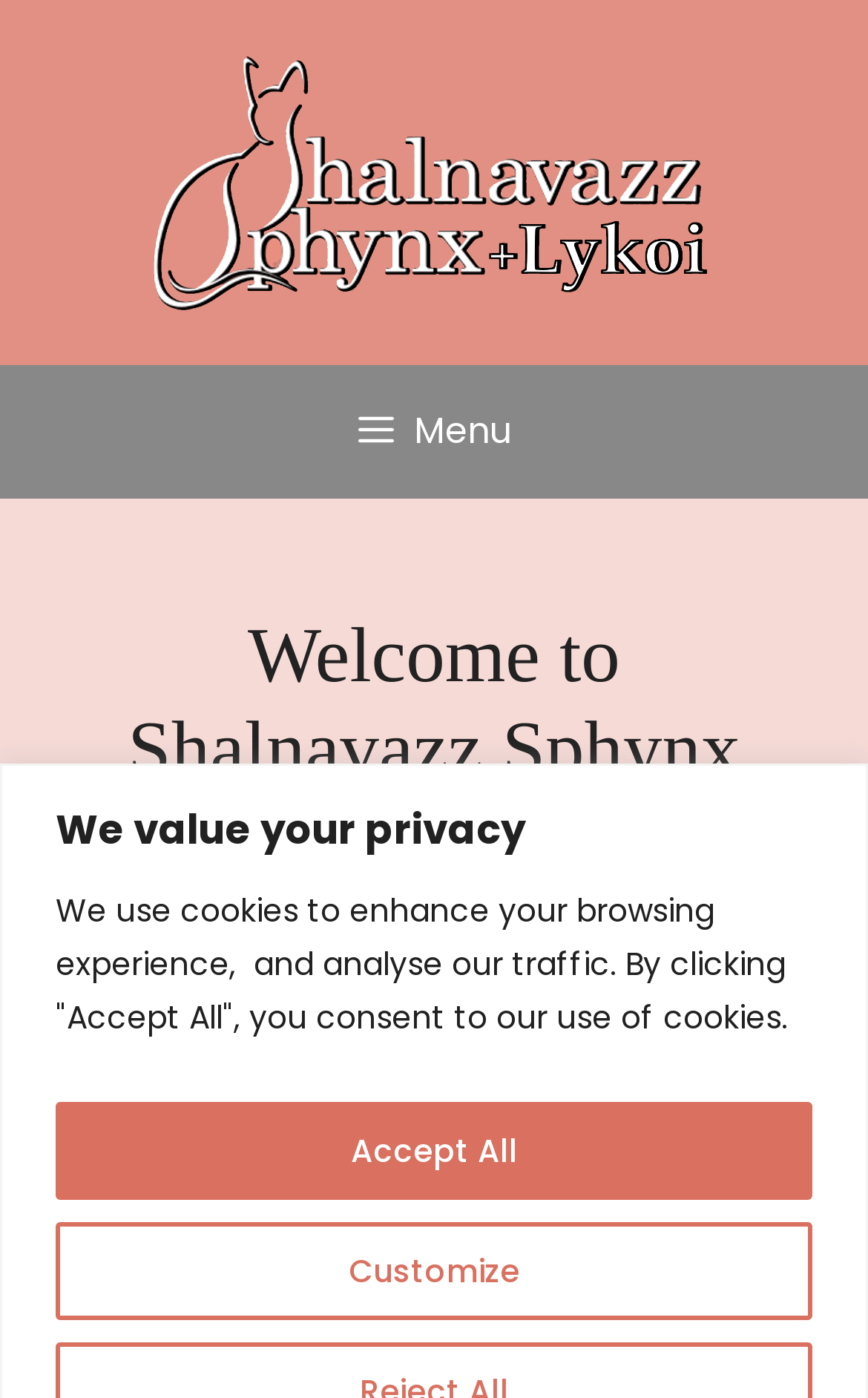Using the format (top-left x, top-left y, bottom-right x, bottom-right y), and given the element description, identify the bounding box coordinates within the screenshot: alt="Risppa | World News"

None